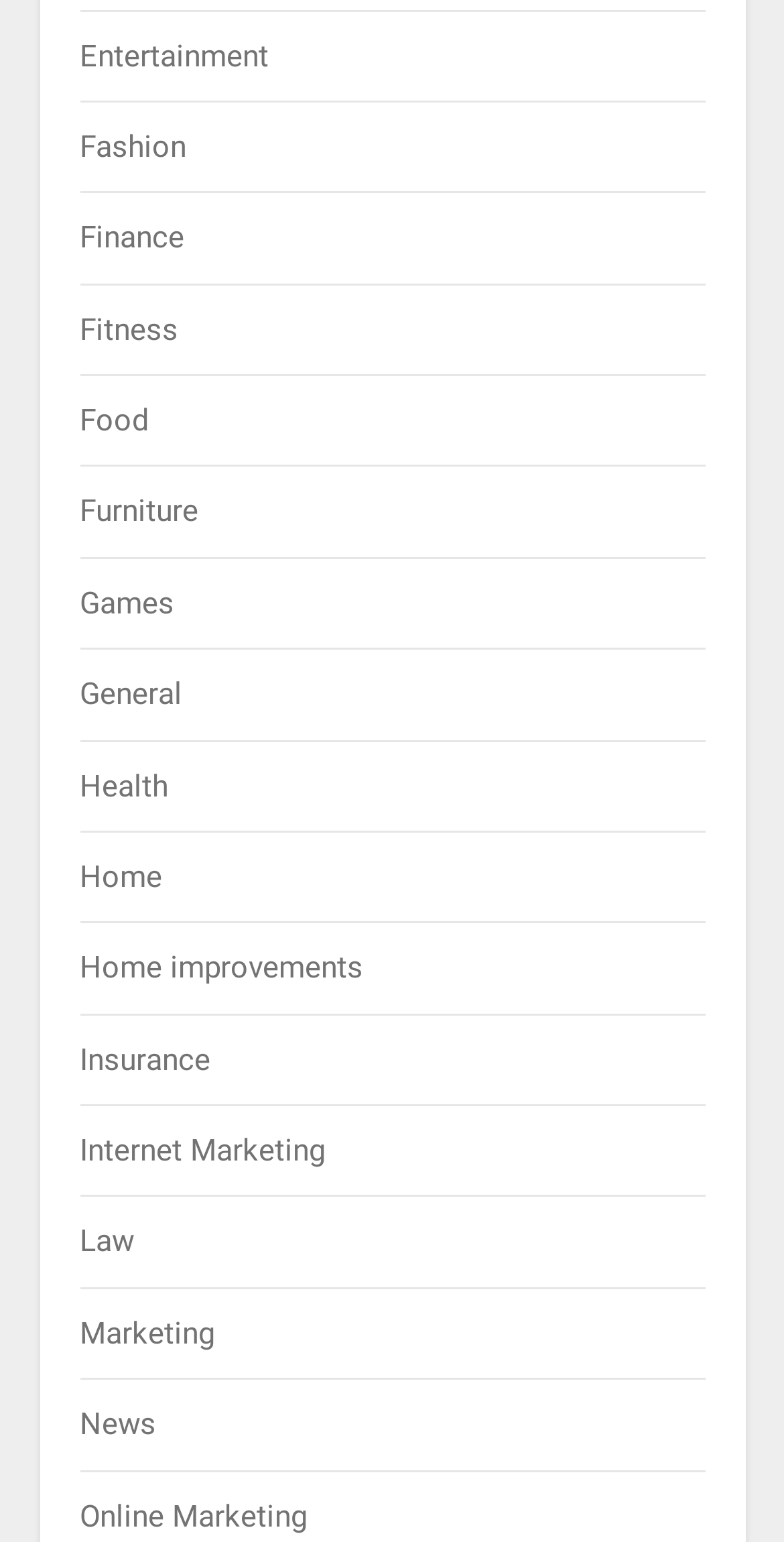Identify the bounding box coordinates for the region of the element that should be clicked to carry out the instruction: "Explore Fashion". The bounding box coordinates should be four float numbers between 0 and 1, i.e., [left, top, right, bottom].

[0.101, 0.083, 0.237, 0.107]